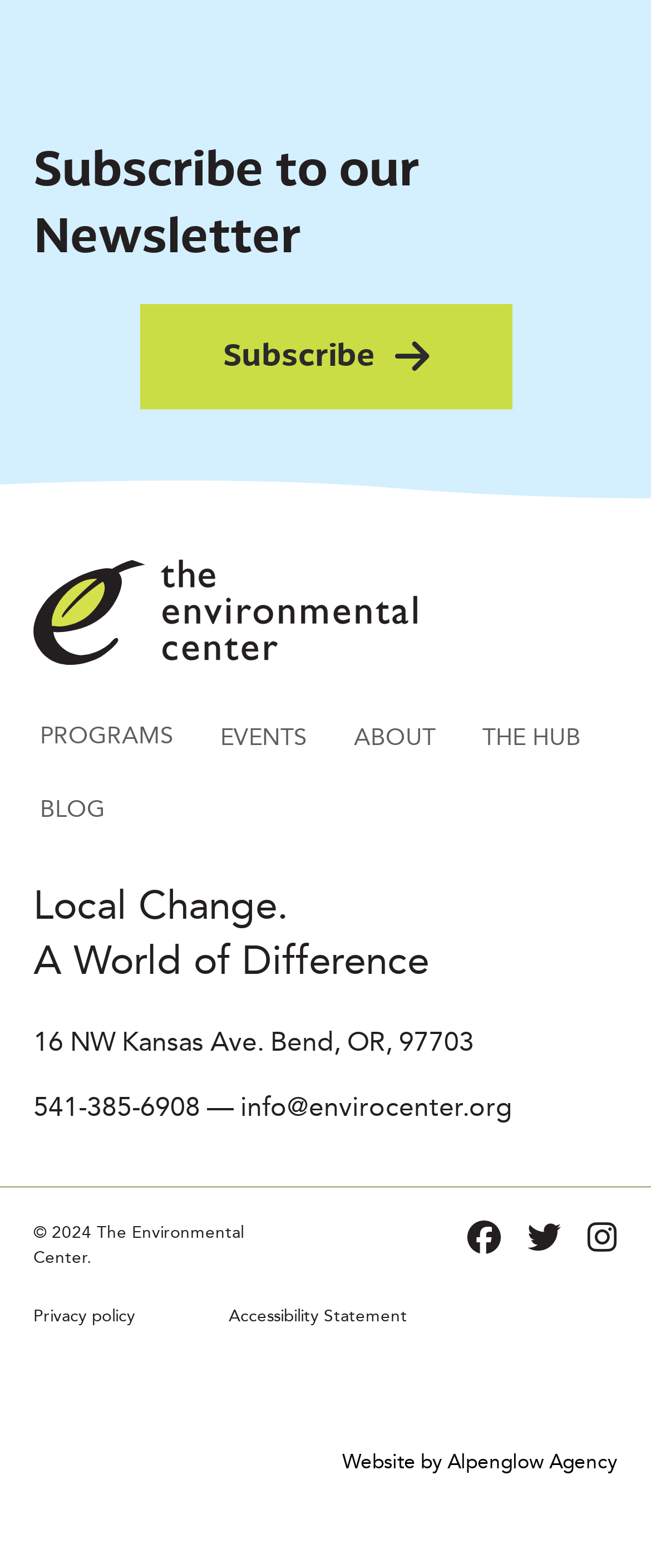Find the bounding box coordinates of the element to click in order to complete the given instruction: "Check Proudly powered by."

None